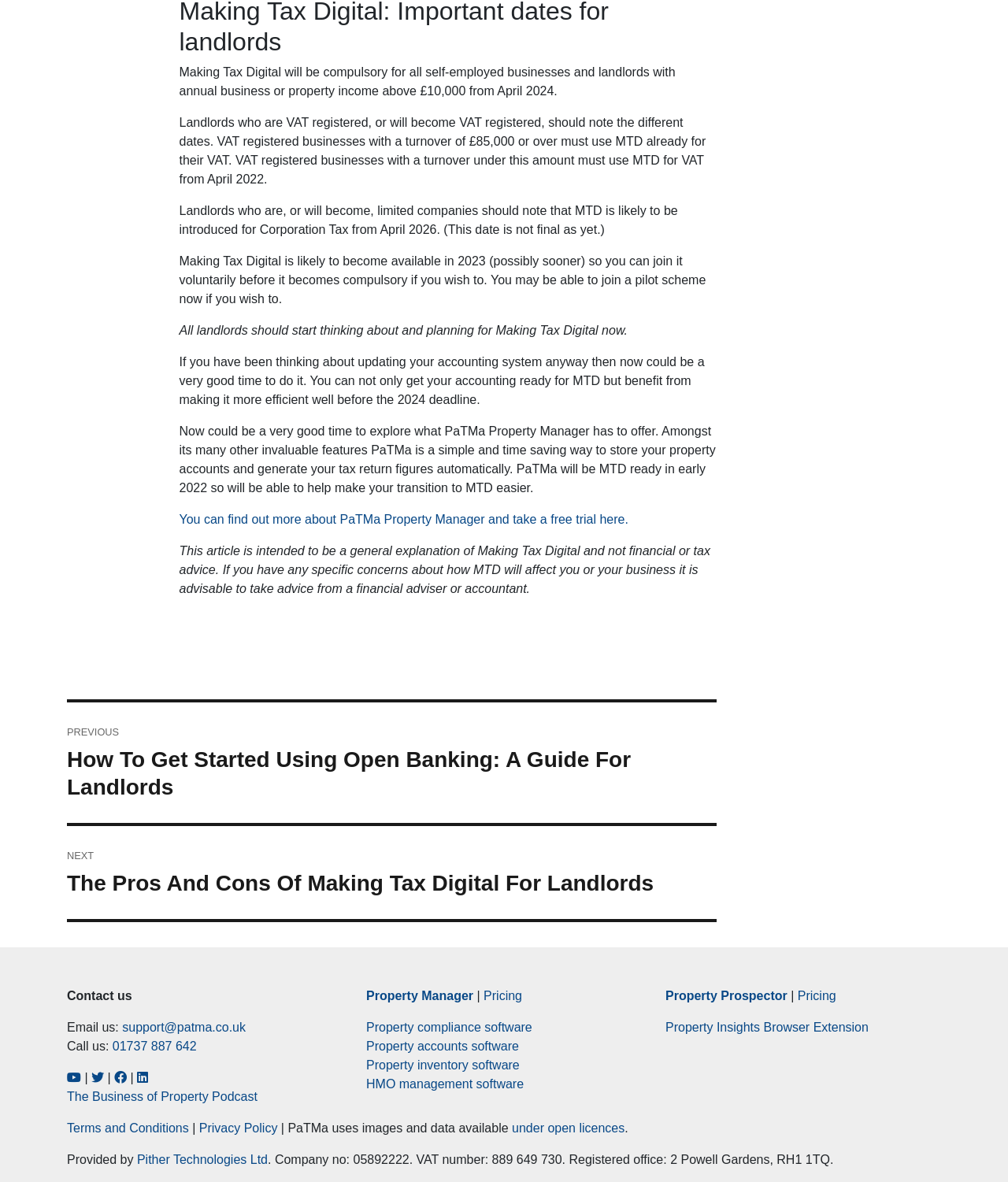Determine the bounding box coordinates of the clickable element necessary to fulfill the instruction: "Listen to The Business of Property Podcast". Provide the coordinates as four float numbers within the 0 to 1 range, i.e., [left, top, right, bottom].

[0.066, 0.922, 0.255, 0.933]